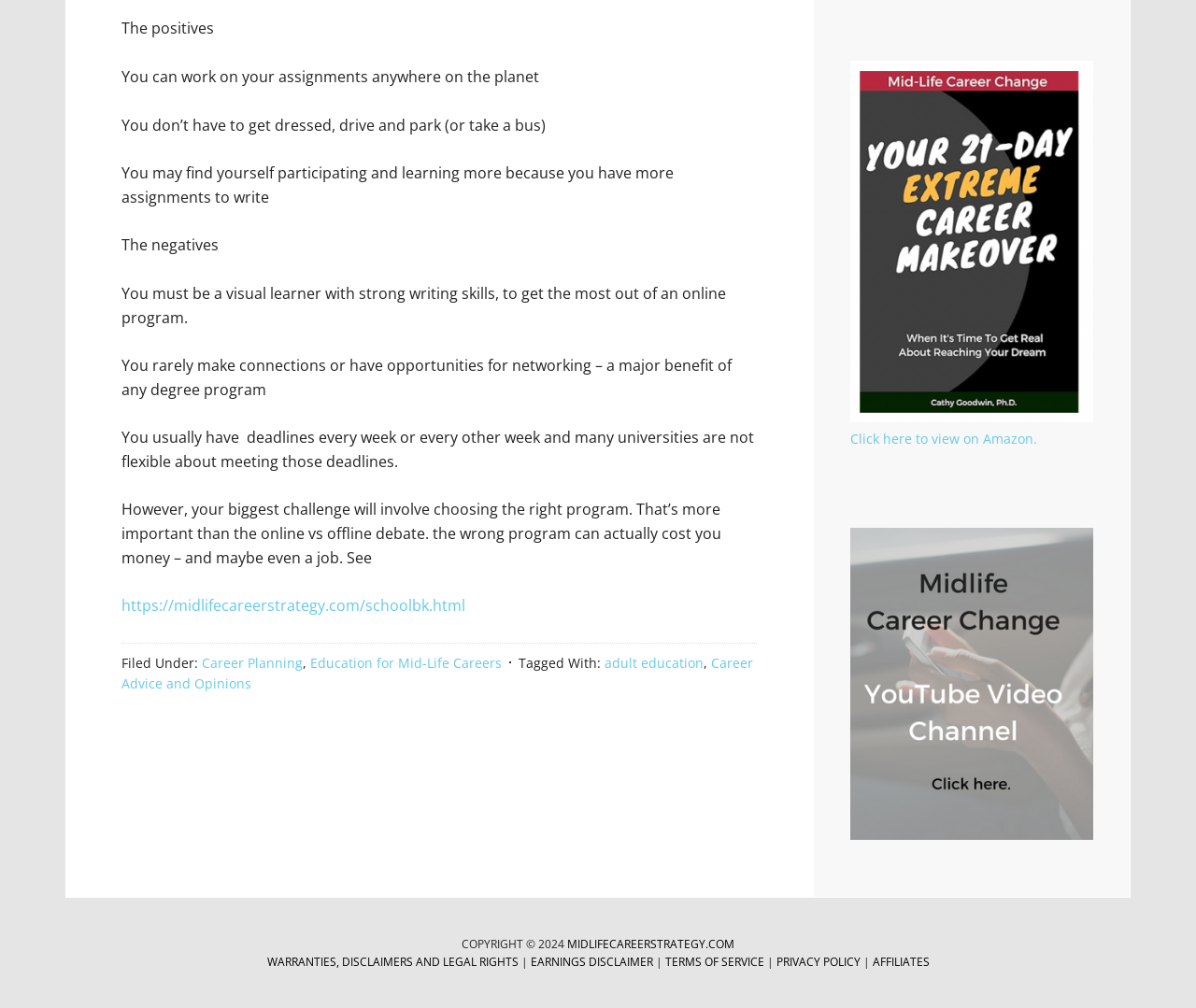Using the element description Affiliates, predict the bounding box coordinates for the UI element. Provide the coordinates in (top-left x, top-left y, bottom-right x, bottom-right y) format with values ranging from 0 to 1.

[0.729, 0.946, 0.777, 0.962]